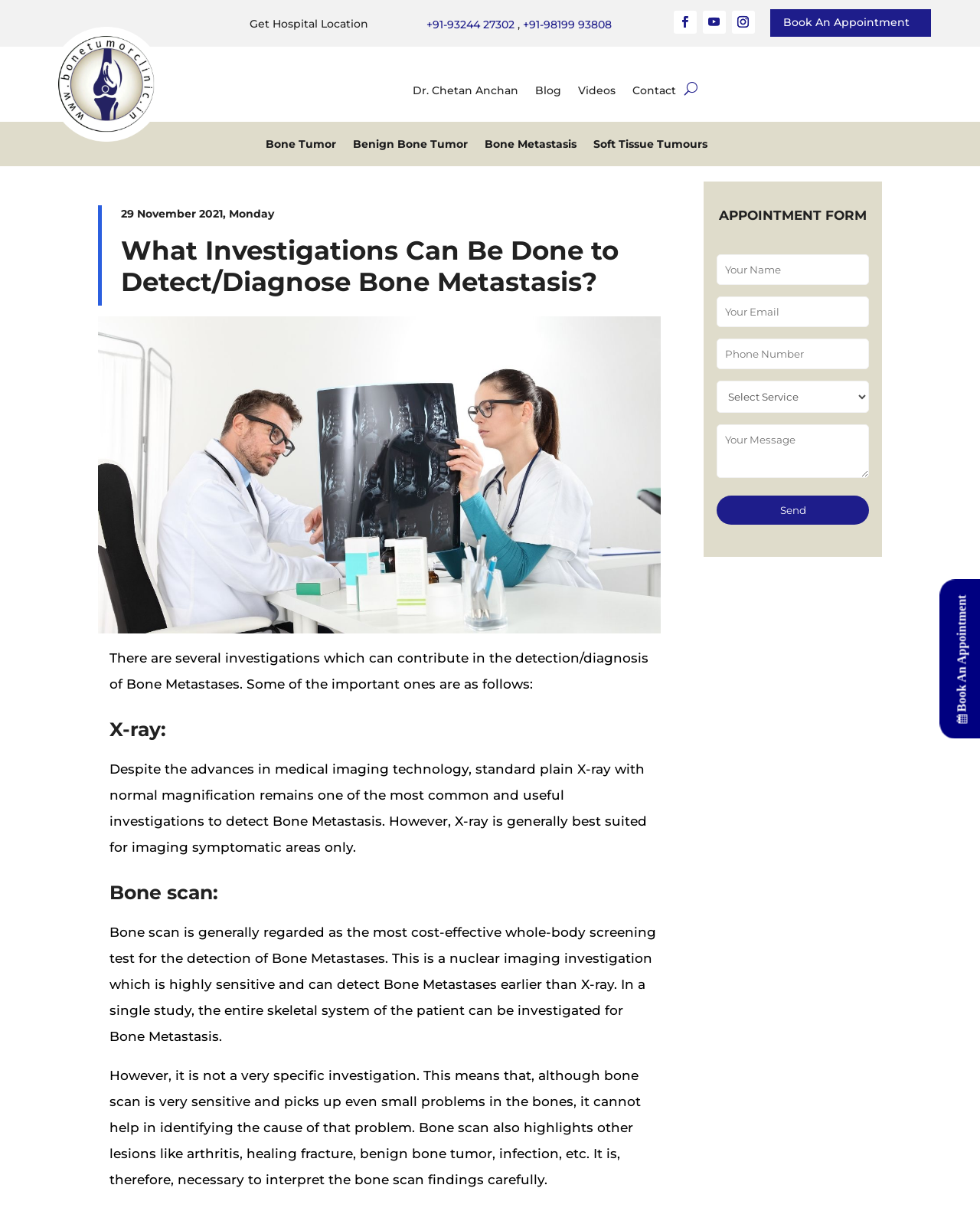Locate the bounding box coordinates of the area where you should click to accomplish the instruction: "Fill out the appointment form".

[0.731, 0.195, 0.887, 0.453]